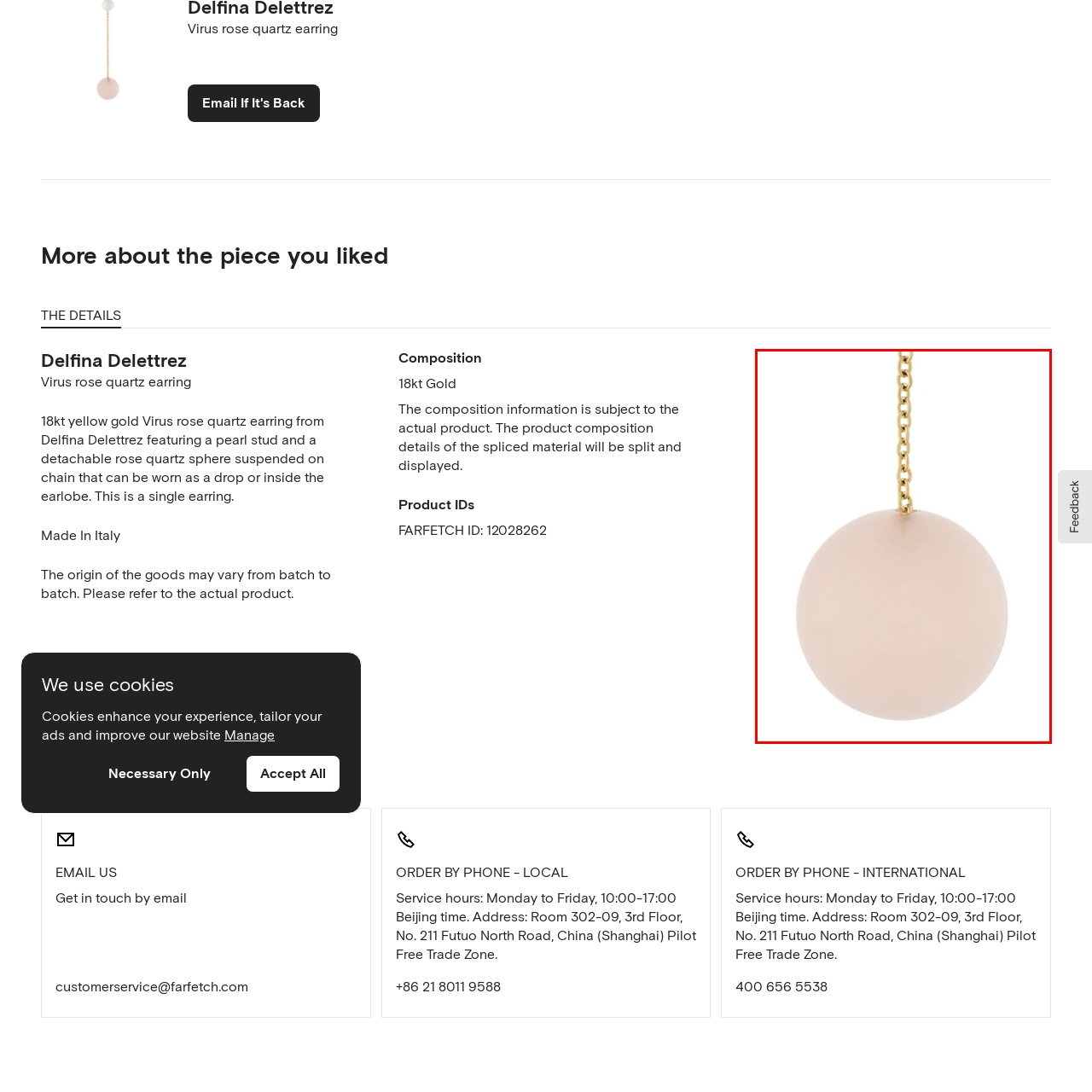What type of stone is suspended by the gold chain?
Examine the content inside the red bounding box and give a comprehensive answer to the question.

According to the caption, the earring features a 'detachable rose quartz sphere' that is elegantly suspended by a gold chain, which implies that the stone is rose quartz.